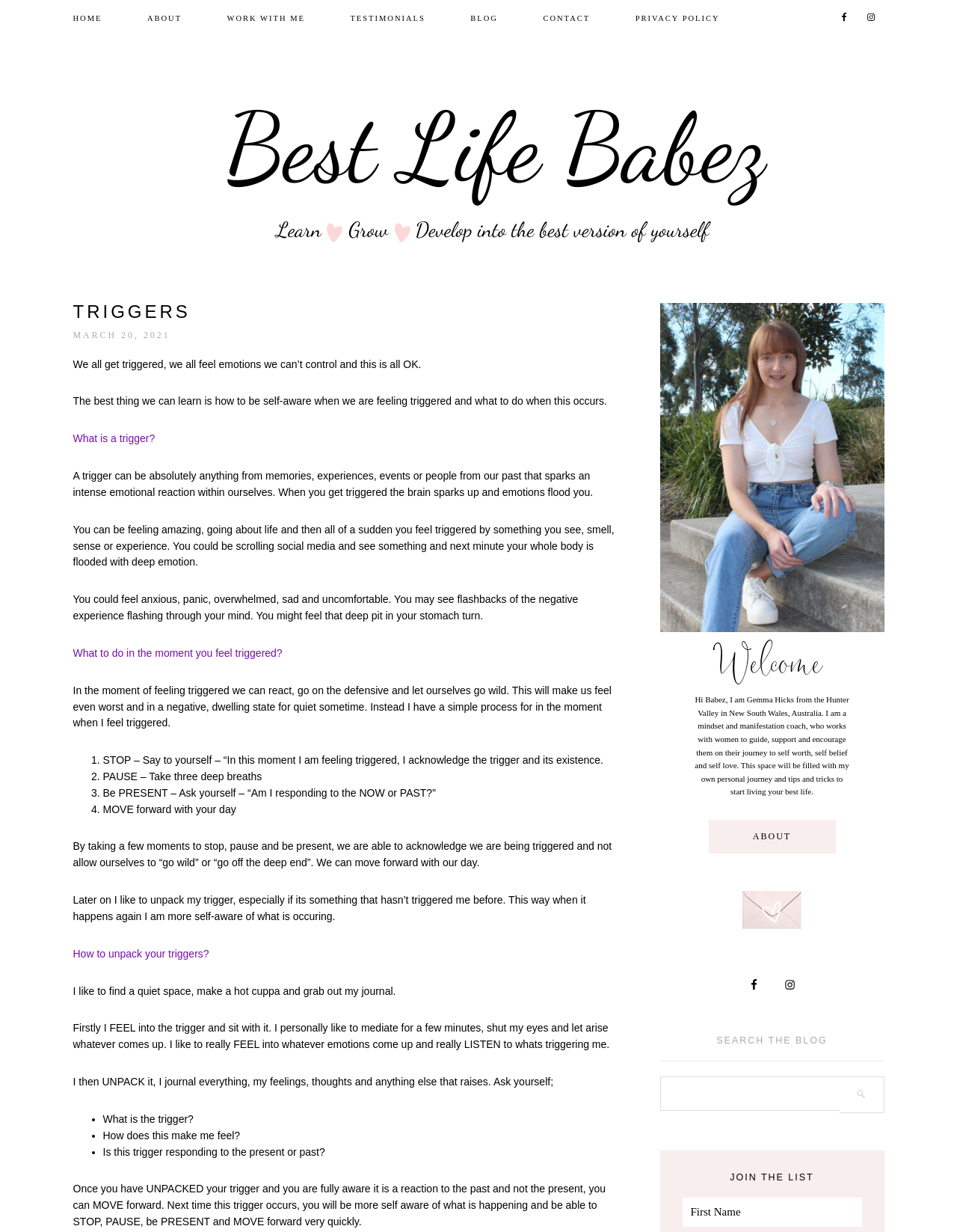What is a trigger?
Give a detailed response to the question by analyzing the screenshot.

A trigger is defined in the text as 'absolutely anything from memories, experiences, events or people from our past that sparks an intense emotional reaction within ourselves'.